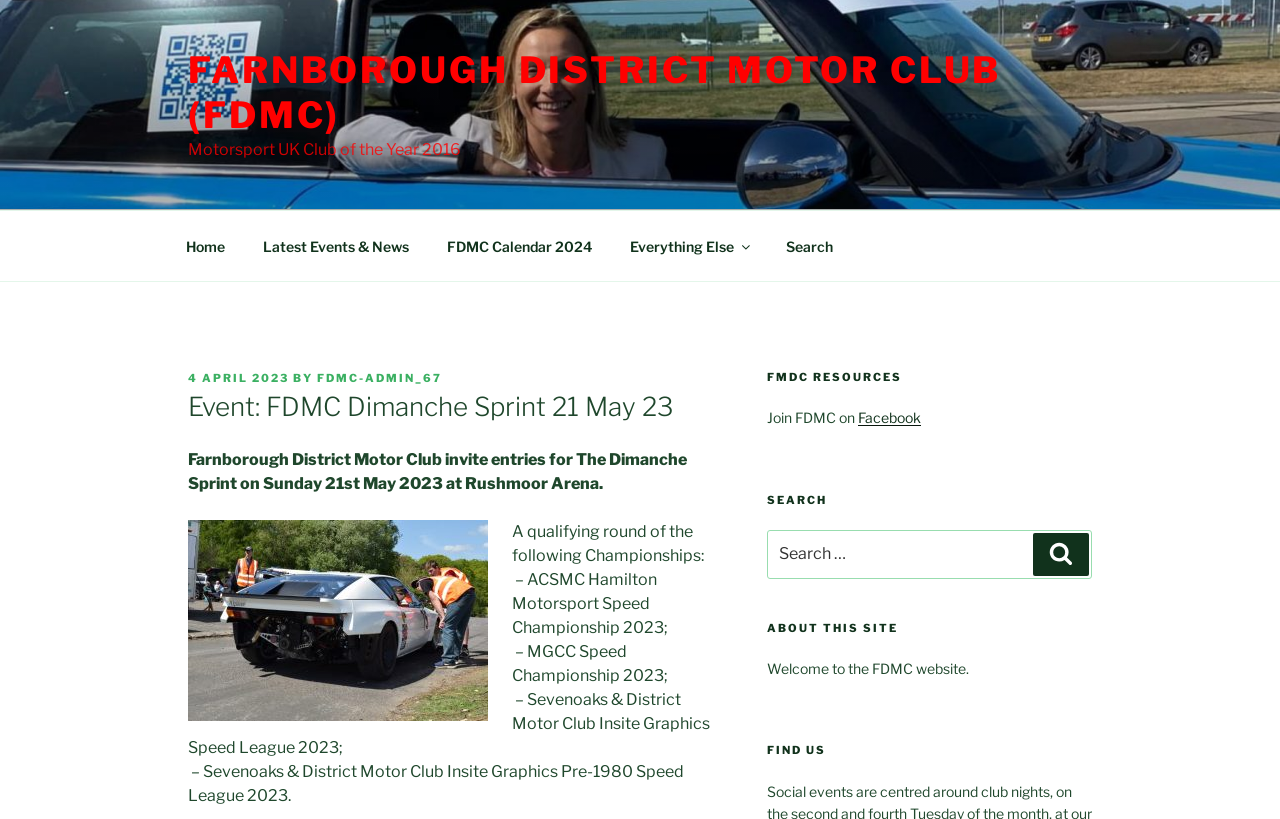Pinpoint the bounding box coordinates of the element that must be clicked to accomplish the following instruction: "Visit the retail site". The coordinates should be in the format of four float numbers between 0 and 1, i.e., [left, top, right, bottom].

None